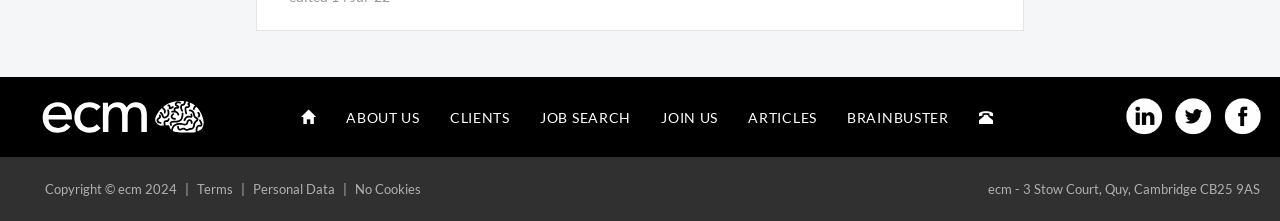Using the information in the image, give a detailed answer to the following question: How many footer links are there?

I counted the footer links at the bottom of the webpage, which are 'Terms', 'Personal Data', 'No Cookies', and the company's address. There are 4 links in total.